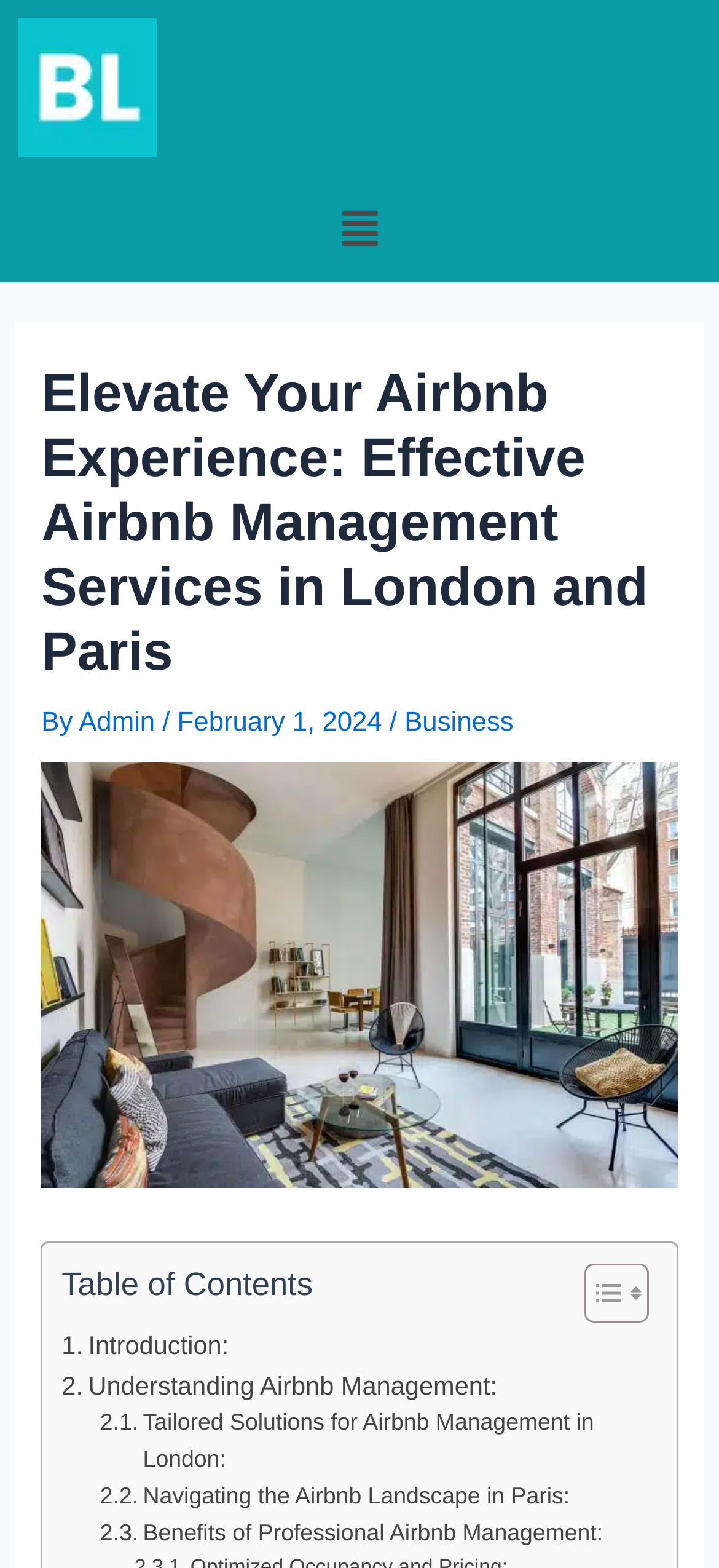What is the purpose of the 'Table of Contents' section?
Based on the image, answer the question with as much detail as possible.

The 'Table of Contents' section is located near the bottom of the webpage and provides links to different sections of the webpage, allowing users to navigate and access specific content easily.